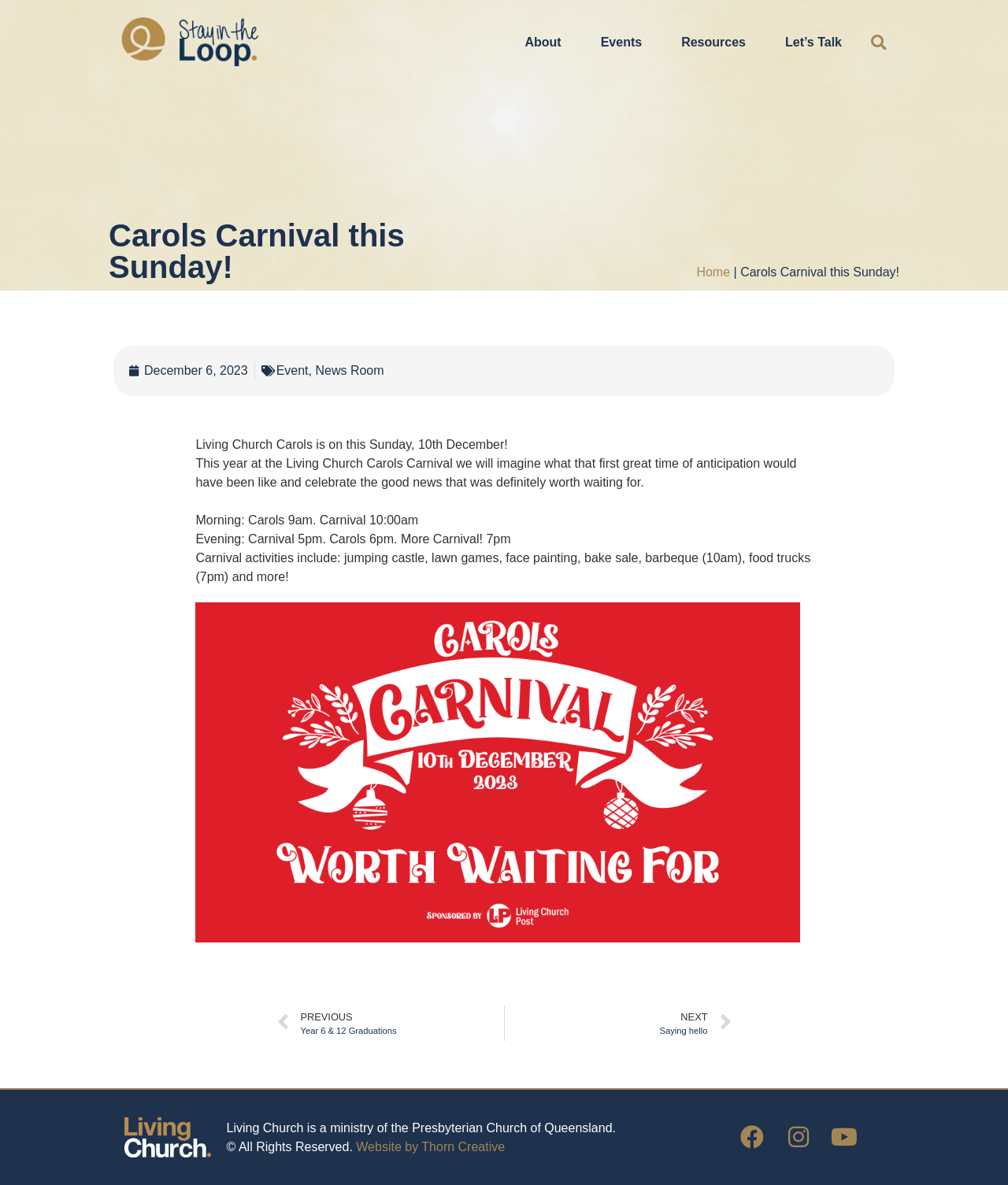Please specify the bounding box coordinates for the clickable region that will help you carry out the instruction: "Visit the Website by Thorn Creative".

[0.353, 0.962, 0.501, 0.973]